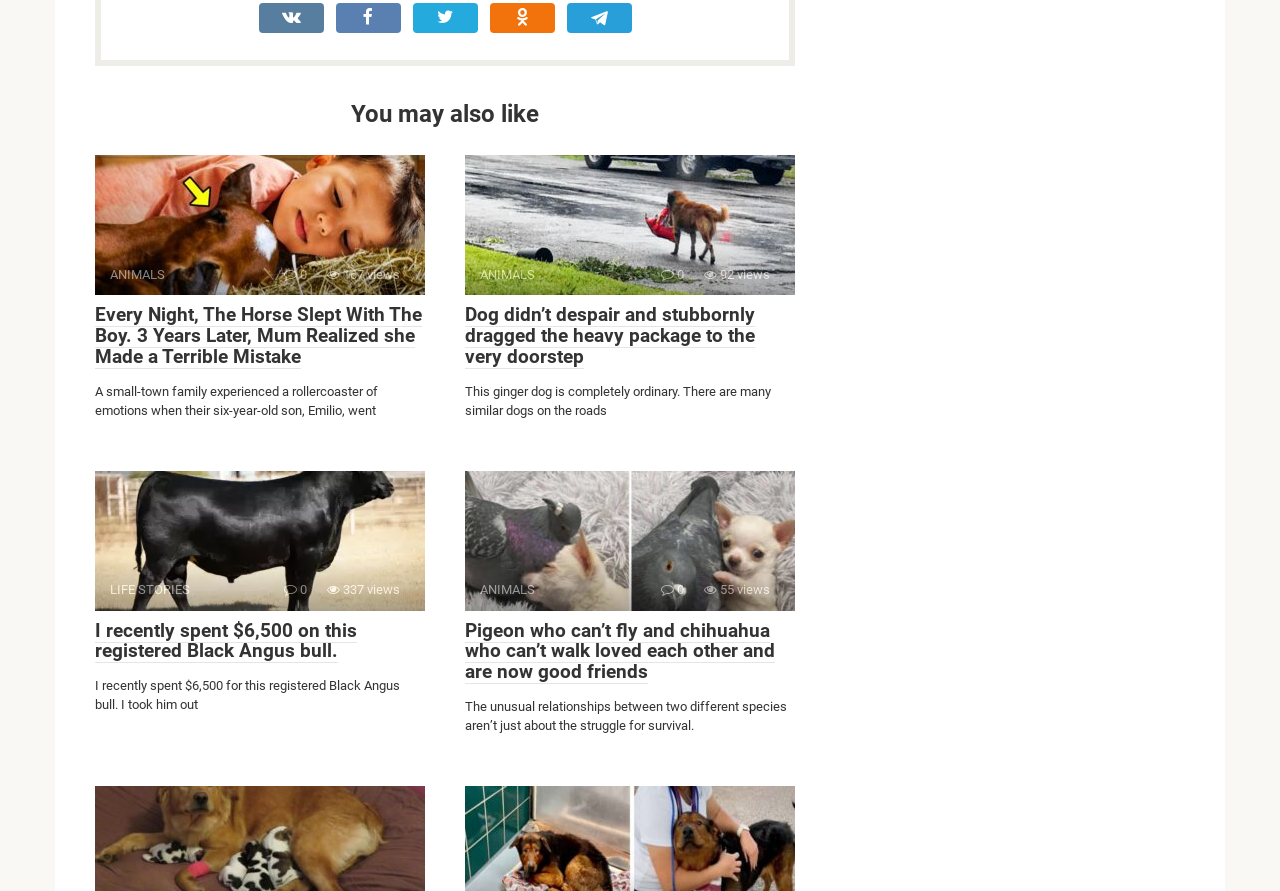How many views does the third article have?
Based on the image, respond with a single word or phrase.

92